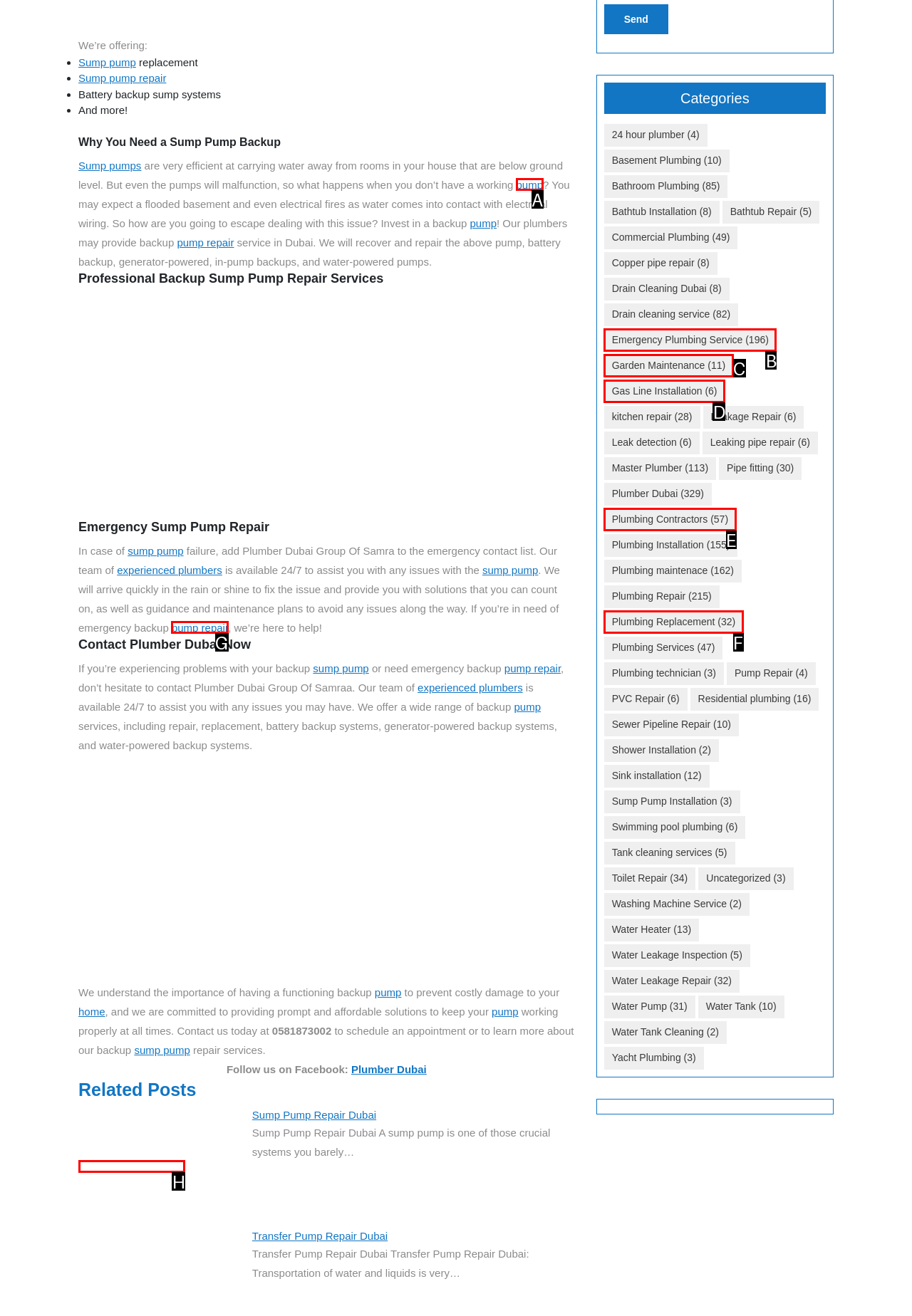Identify the correct UI element to click on to achieve the task: View 'Sump Pump Repair Dubai' post. Provide the letter of the appropriate element directly from the available choices.

H